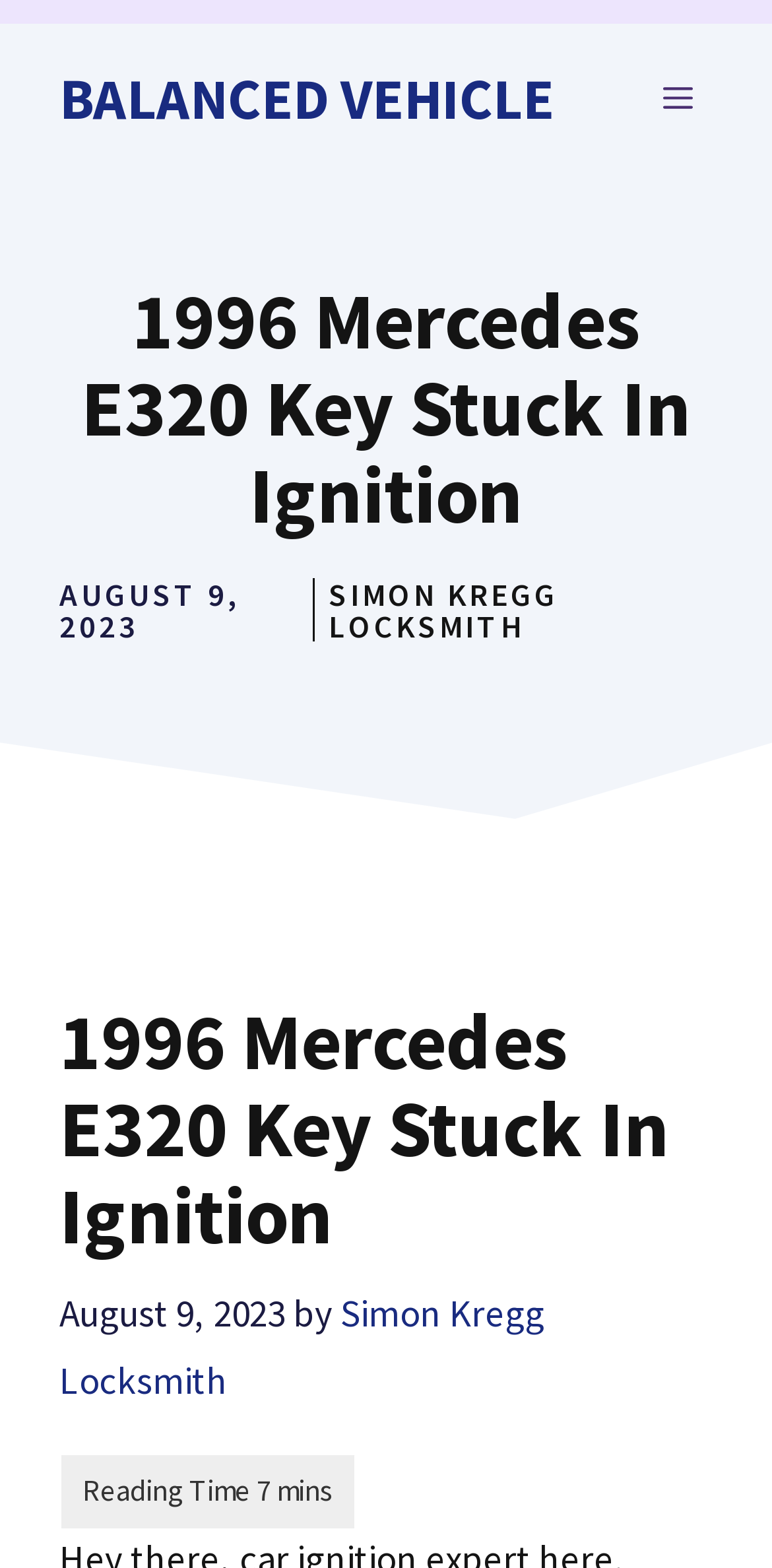What is the brand of the car mentioned?
Refer to the image and give a detailed answer to the question.

By analyzing the webpage, I found the heading '1996 Mercedes E320 Key Stuck In Ignition' which indicates that the car brand mentioned is Mercedes.